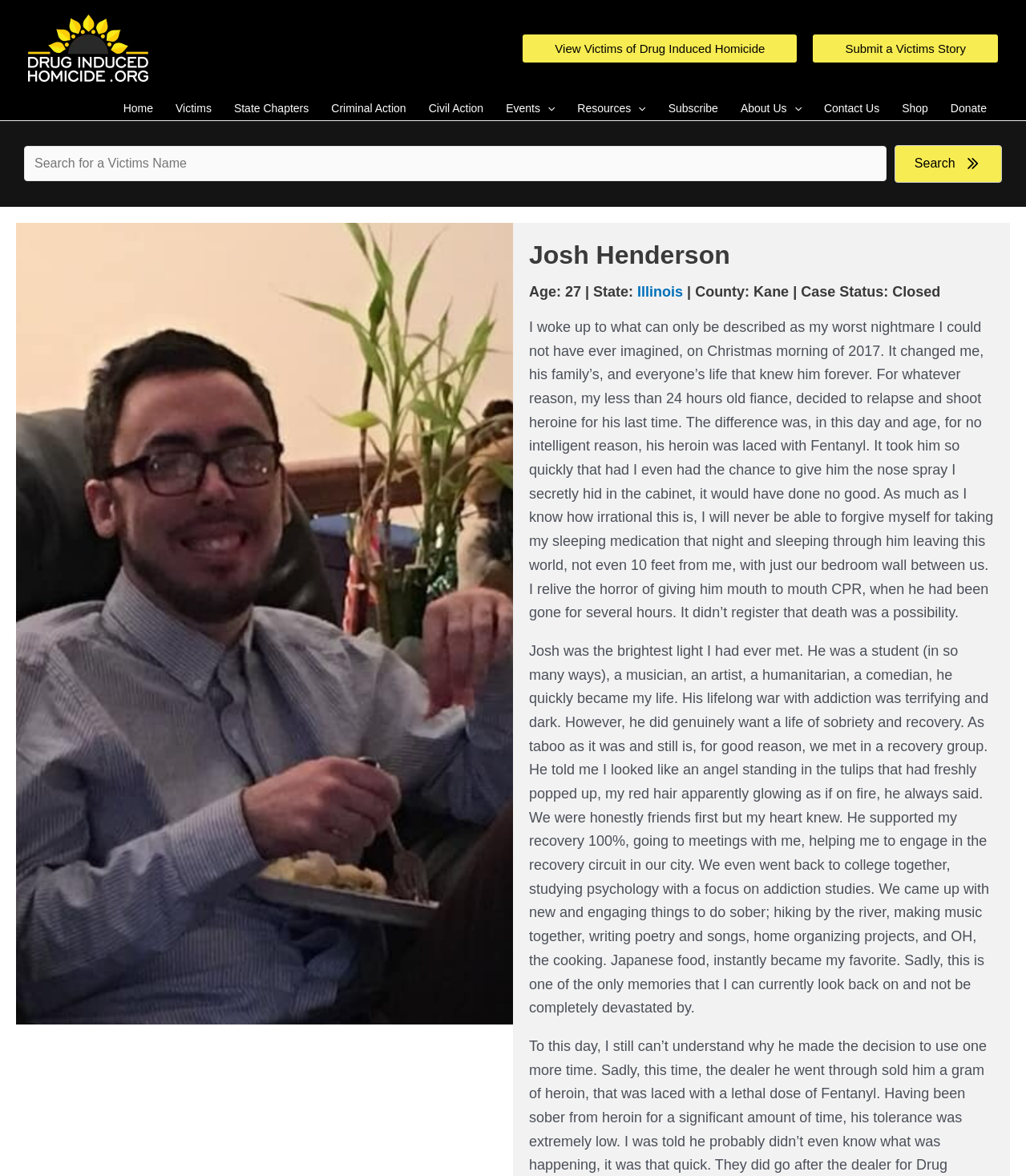Highlight the bounding box coordinates of the region I should click on to meet the following instruction: "Submit a victim's story".

[0.792, 0.029, 0.973, 0.053]